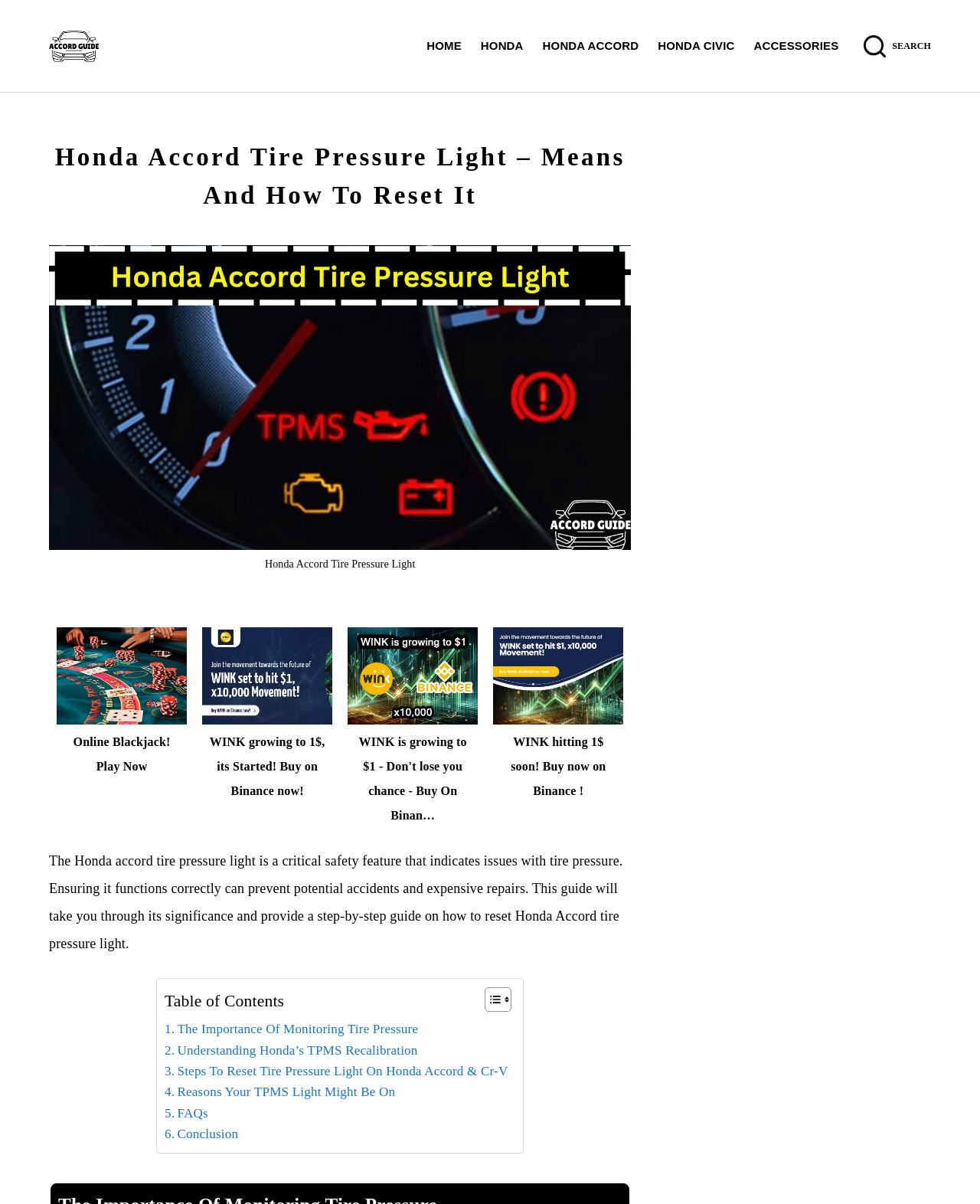Pinpoint the bounding box coordinates of the element that must be clicked to accomplish the following instruction: "Open the search form". The coordinates should be in the format of four float numbers between 0 and 1, i.e., [left, top, right, bottom].

[0.881, 0.029, 0.95, 0.047]